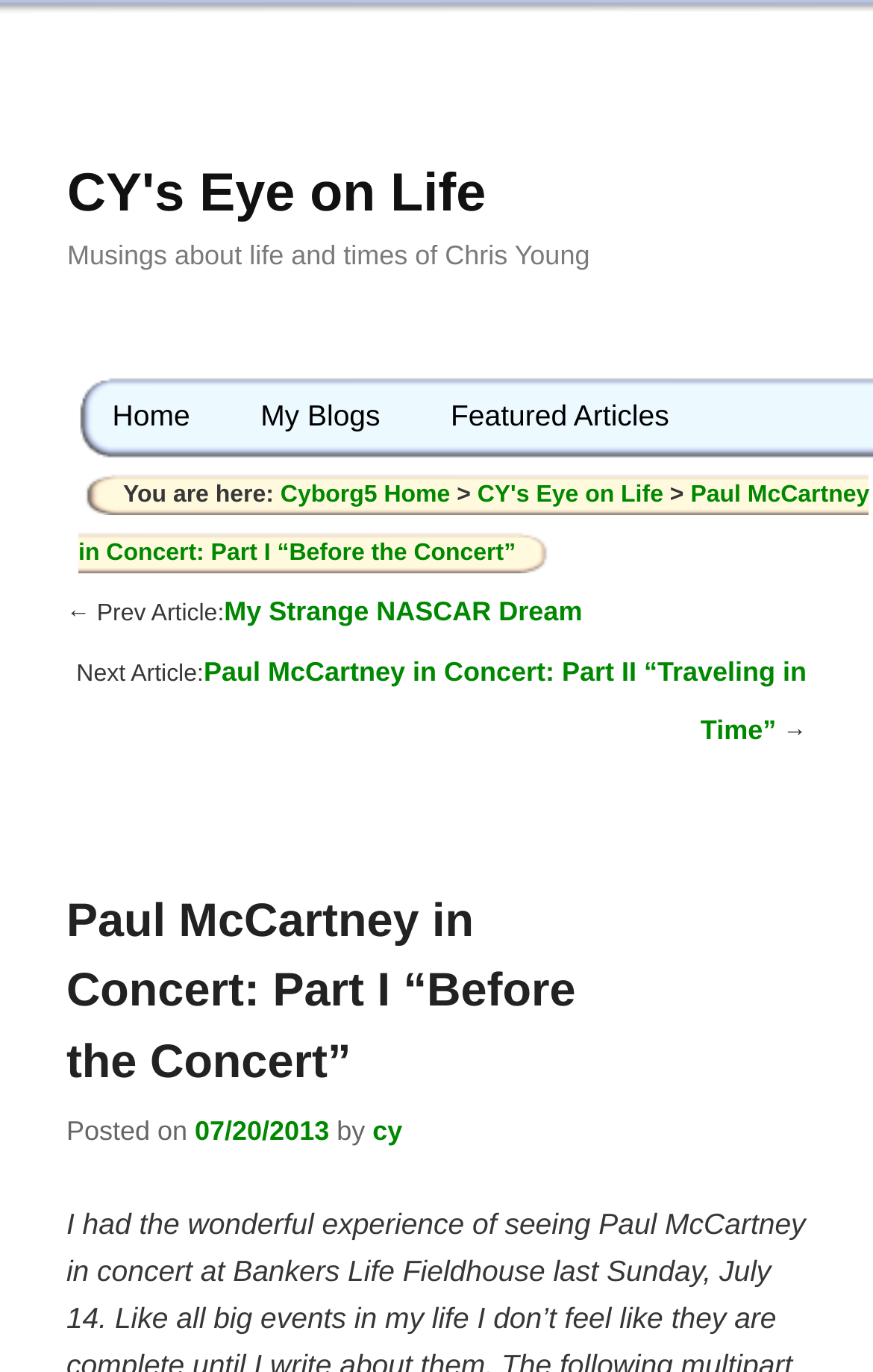What is the date of this article?
Give a single word or phrase as your answer by examining the image.

07/20/2013